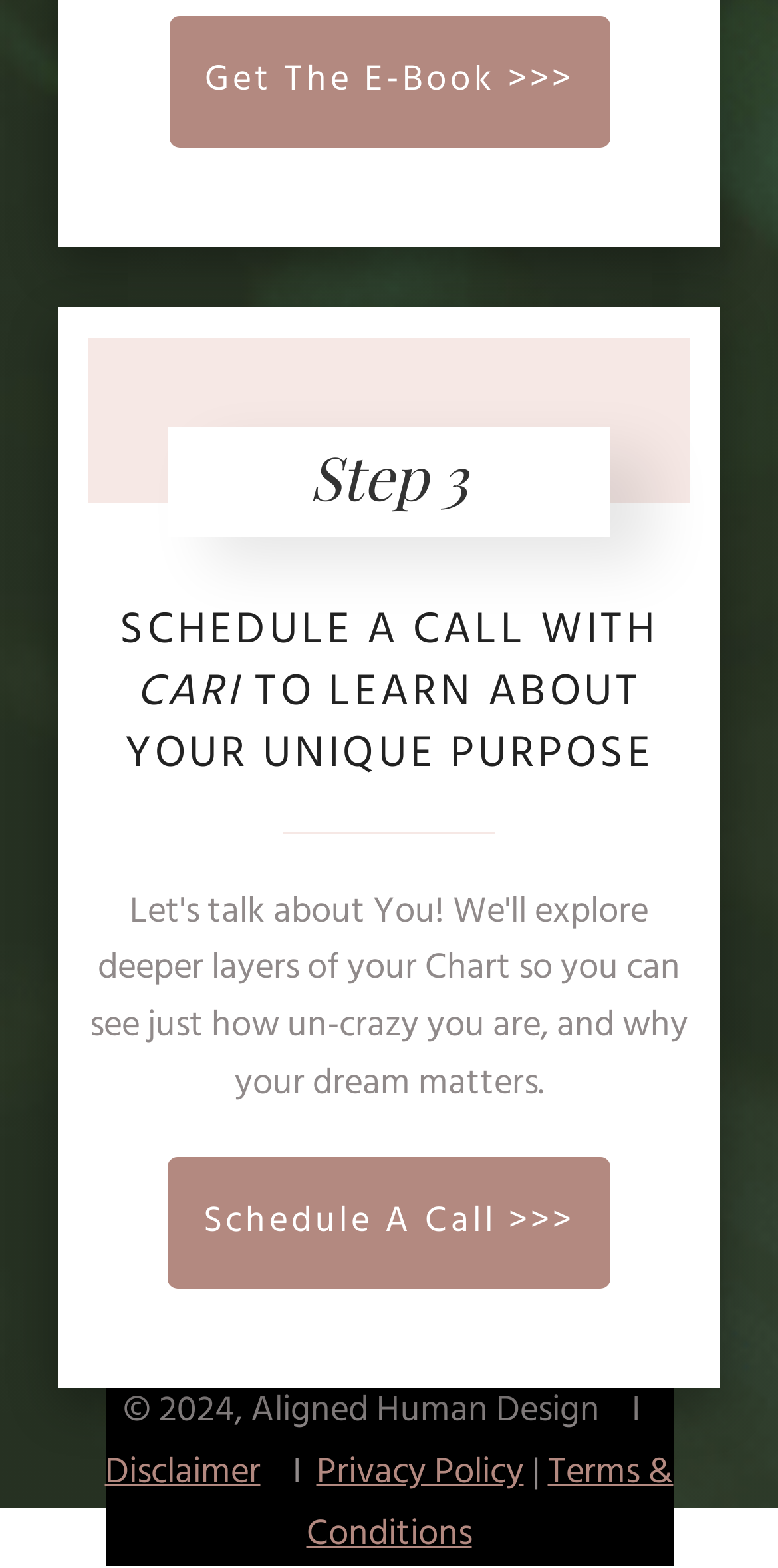What is the name of the organization?
Look at the screenshot and respond with a single word or phrase.

Aligned Human Design